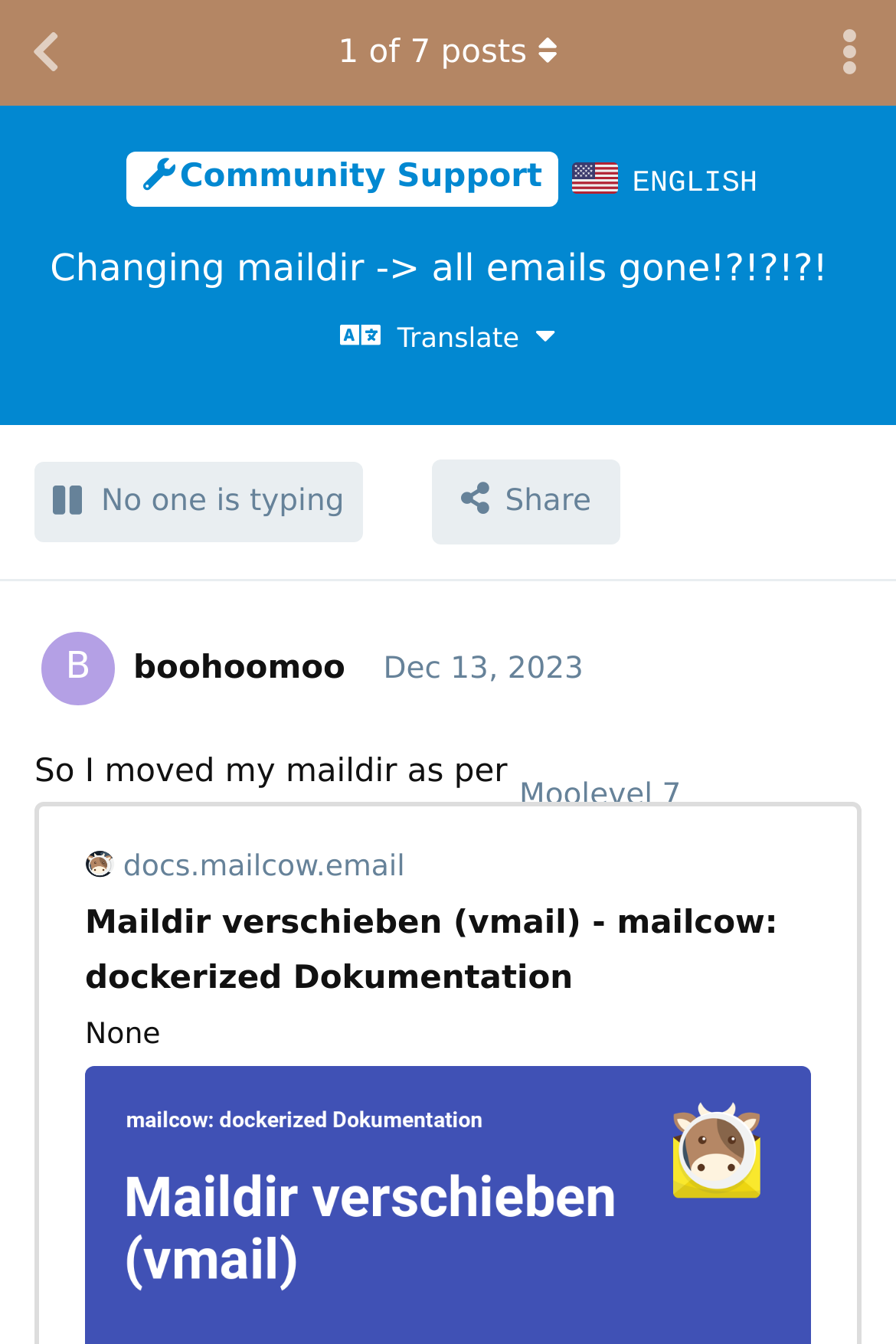Can you determine the main header of this webpage?

Changing maildir -> all emails gone!?!?!?!